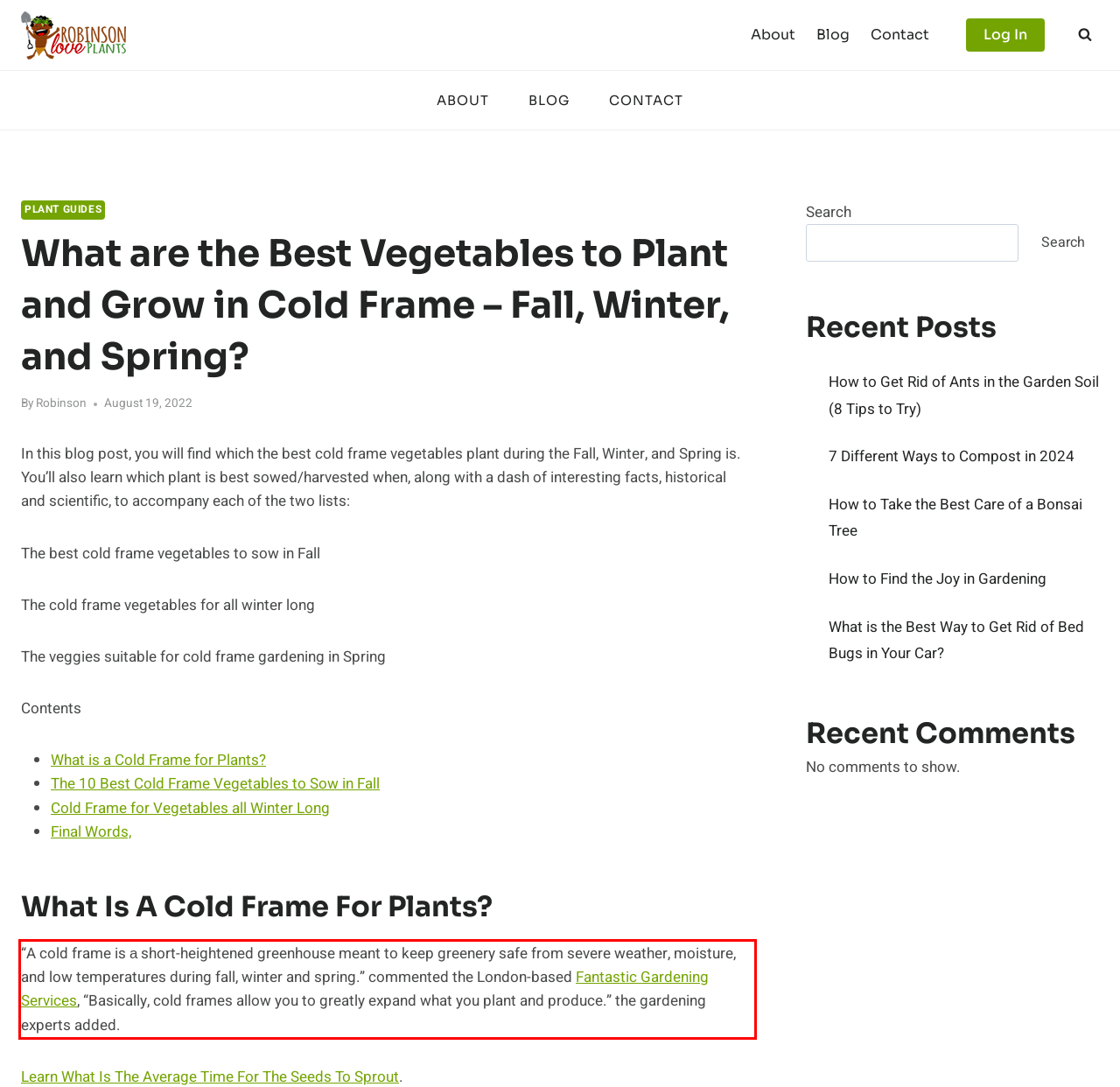Examine the screenshot of the webpage, locate the red bounding box, and perform OCR to extract the text contained within it.

“A cold frame is а short-heightened greenhouse meant to keep greenery safe from severe weather, moisture, and low temperatures during fall, winter and spring.” commented the London-based Fantastic Gardening Services, “Basically, cold frames allow you to greatly expand what you plant and produce.” the gardening experts added.